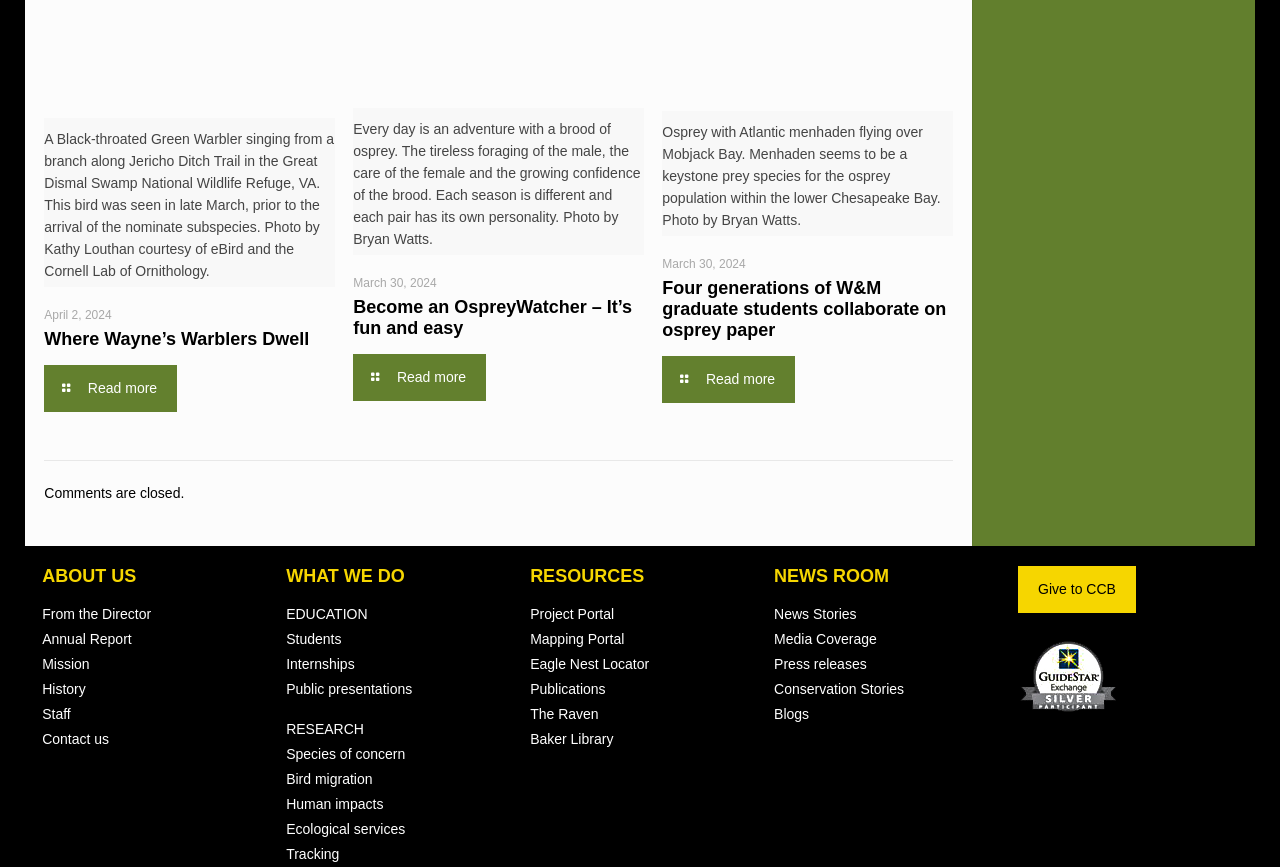Please mark the bounding box coordinates of the area that should be clicked to carry out the instruction: "Read more about Four generations of W&M graduate students collaborate on osprey paper".

[0.517, 0.32, 0.739, 0.392]